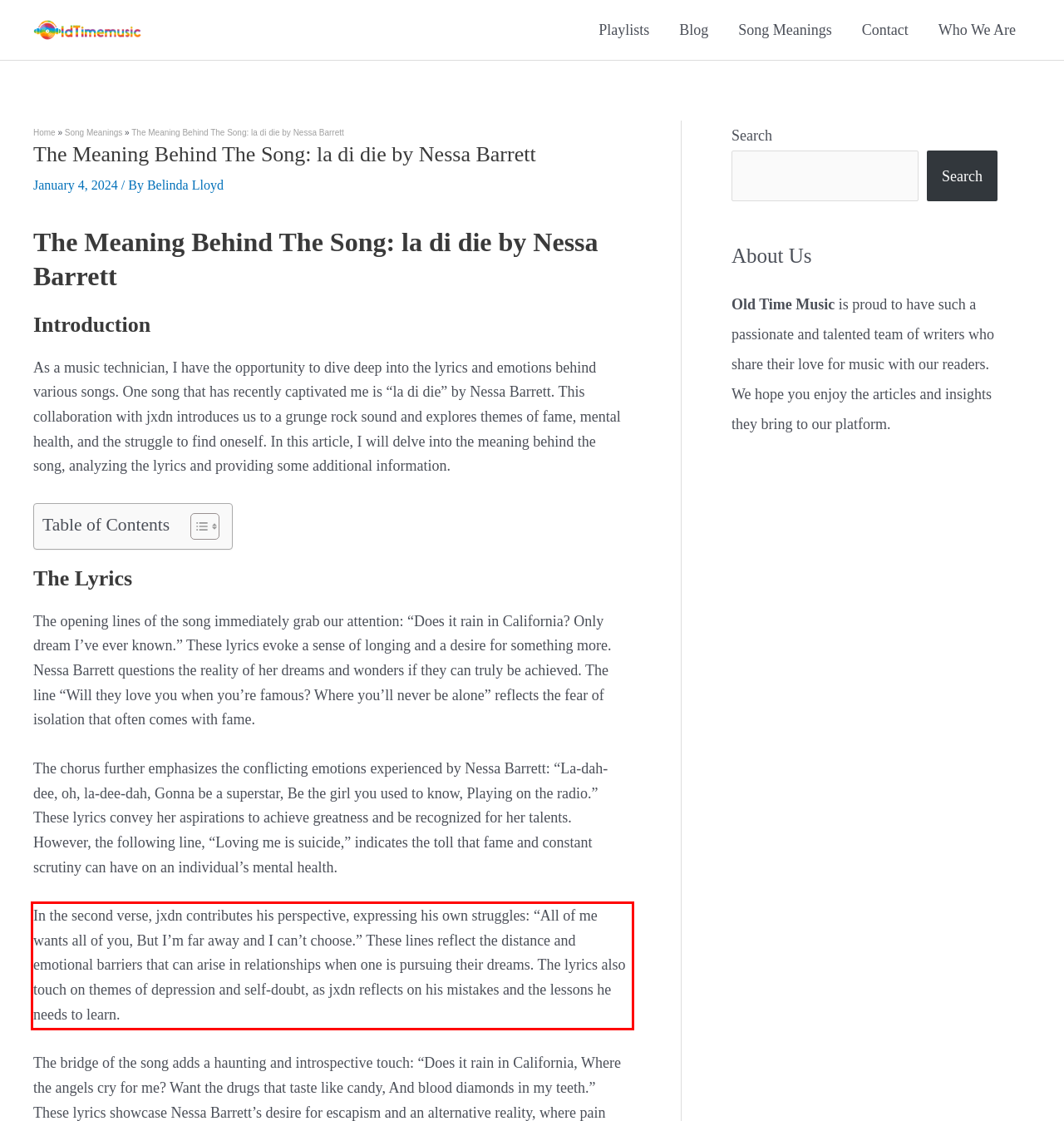Examine the webpage screenshot and use OCR to recognize and output the text within the red bounding box.

In the second verse, jxdn contributes his perspective, expressing his own struggles: “All of me wants all of you, But I’m far away and I can’t choose.” These lines reflect the distance and emotional barriers that can arise in relationships when one is pursuing their dreams. The lyrics also touch on themes of depression and self-doubt, as jxdn reflects on his mistakes and the lessons he needs to learn.